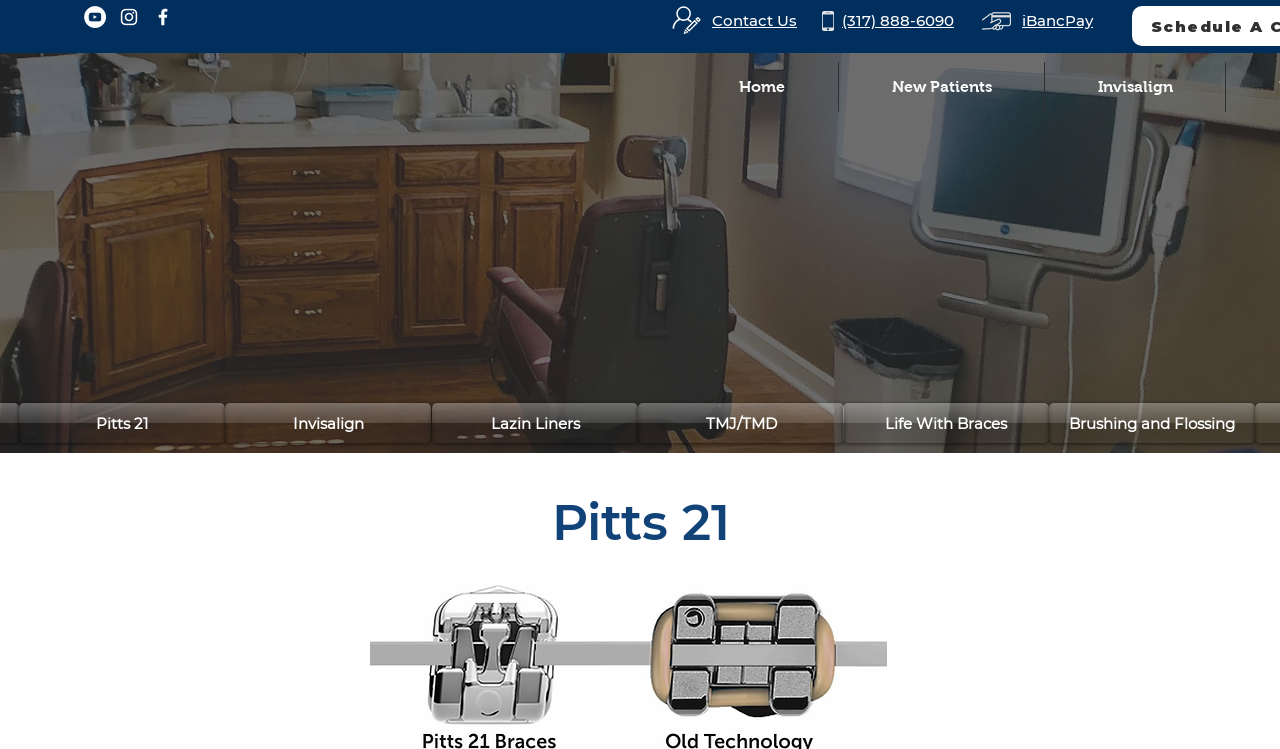What is the name of the orthodontic practice?
With the help of the image, please provide a detailed response to the question.

The name of the orthodontic practice is listed as a heading on the webpage, and it is also a link, indicating that it can be clicked to learn more about the practice or to navigate to the homepage.